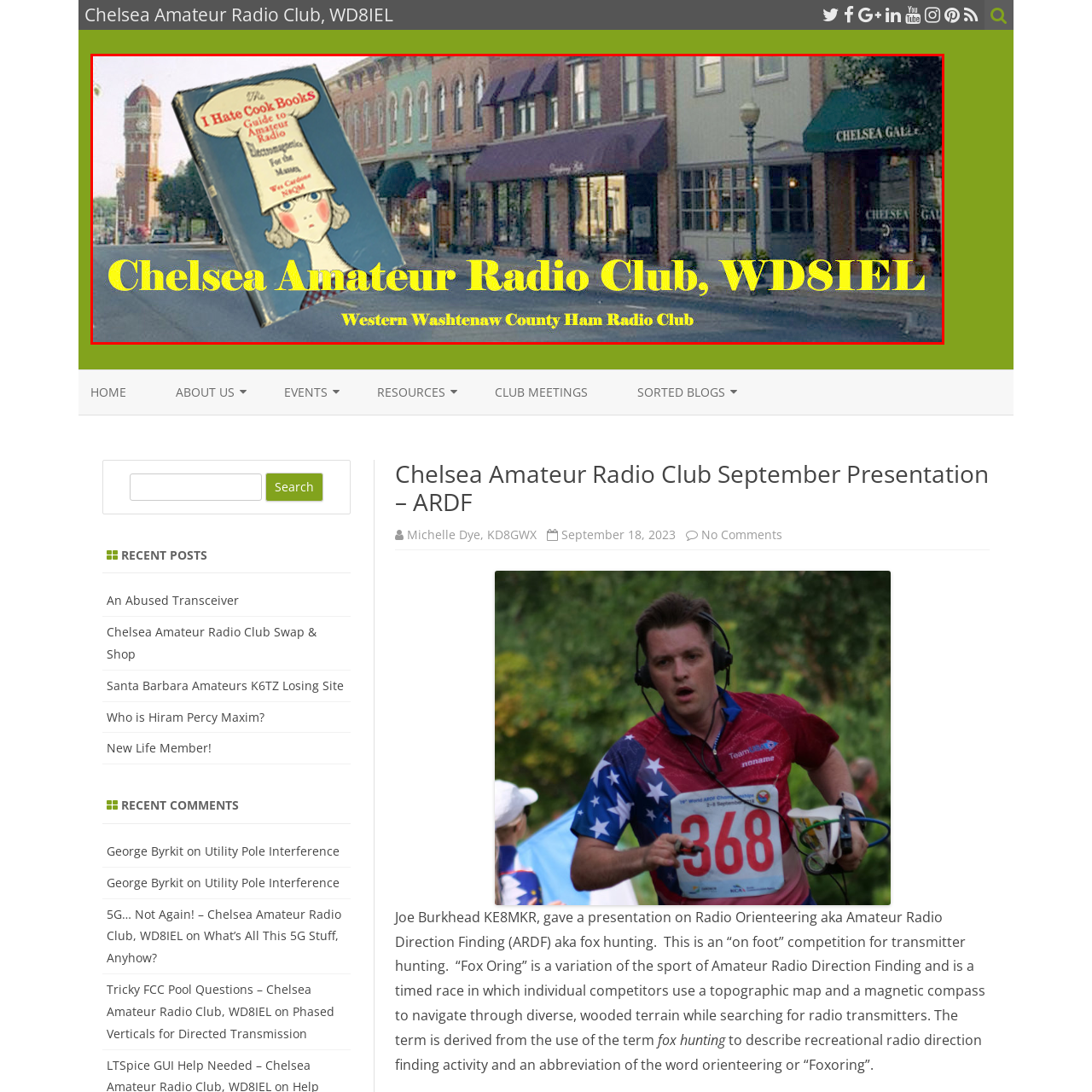Create a thorough description of the image portion outlined in red.

The image prominently features the name of the "Chelsea Amateur Radio Club, WD8IEL," displayed in large, bold yellow text. Background elements show a charming street scene with quaint storefronts, encapsulating the local community atmosphere. Additionally, a whimsical book titled "I Hate Cook Books: A Guide to Amateur Radio" hovers in the foreground, suggesting a playful approach to learning about radio operations. This layout not only represents the club’s identity but also hints at its connection to education and engagement in amateur radio activities within the Chelsea area. Below the club's name, the caption identifies it as the "Western Washtenaw County Ham Radio Club," reinforcing its geographical and functional context.